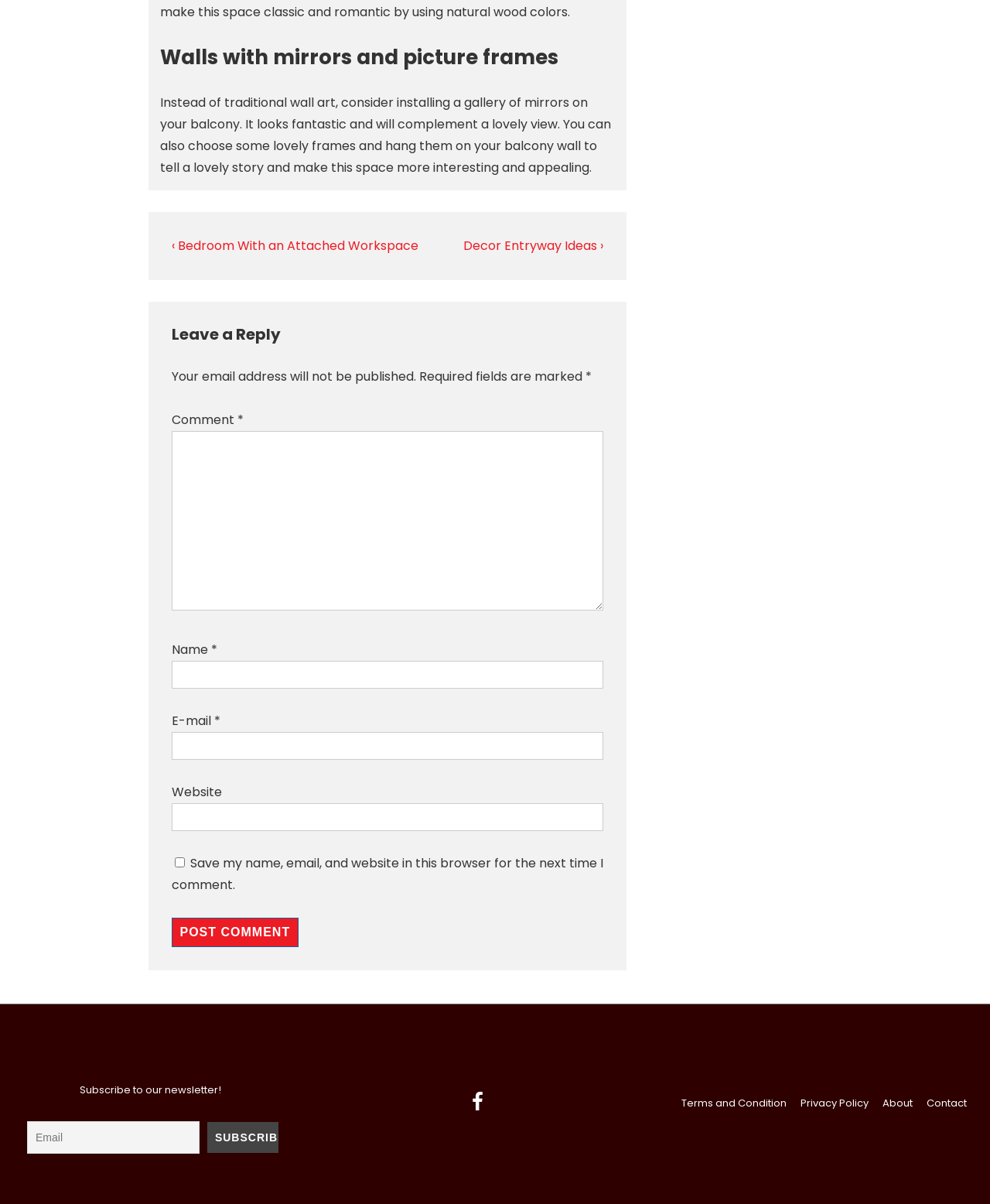Predict the bounding box coordinates of the area that should be clicked to accomplish the following instruction: "Sign in". The bounding box coordinates should consist of four float numbers between 0 and 1, i.e., [left, top, right, bottom].

None